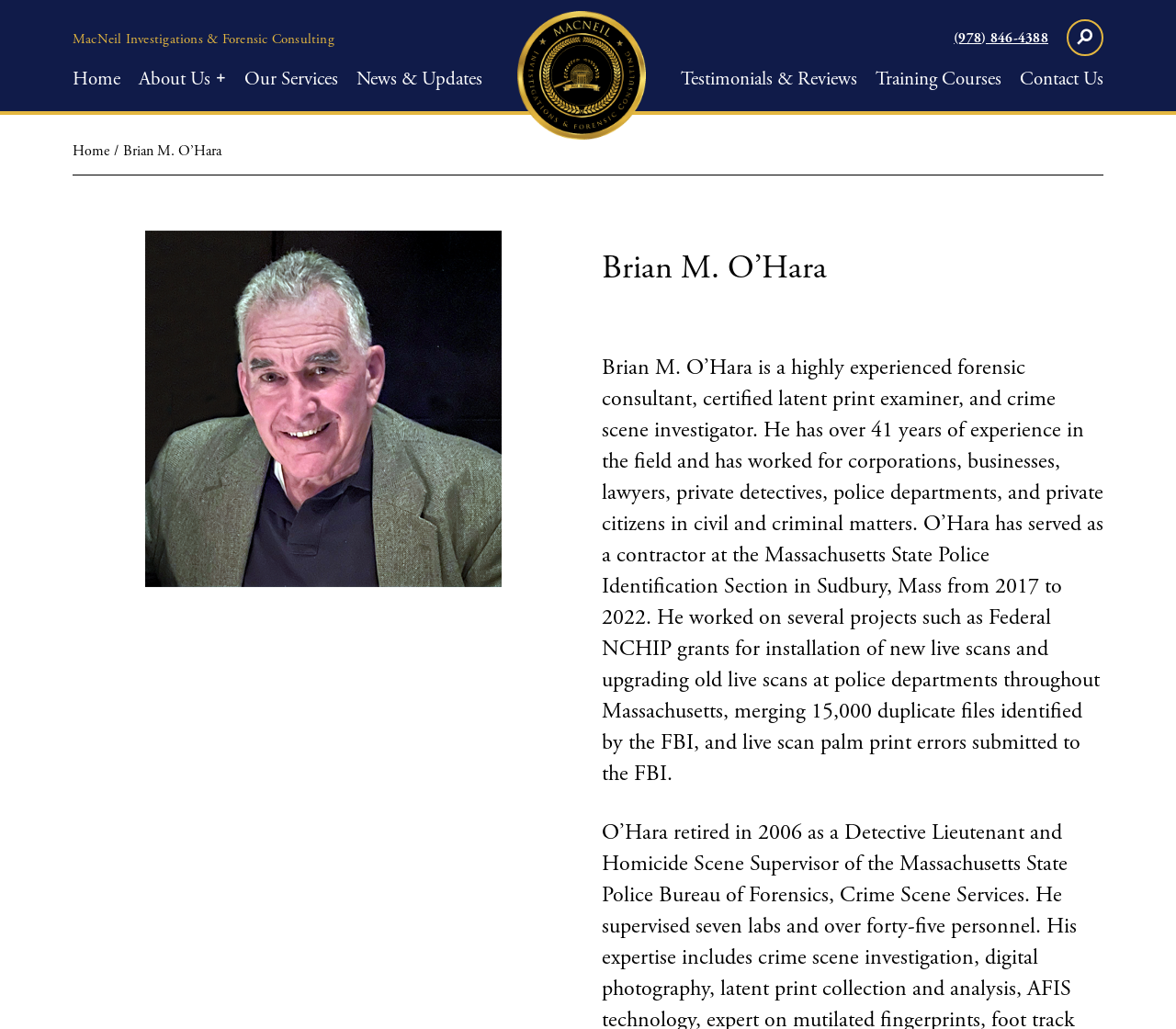Based on the image, give a detailed response to the question: How many years of experience does Brian M. O'Hara have?

I found the answer by reading the static text element that describes Brian M. O'Hara's experience, which states that he has 'over 41 years of experience in the field'.